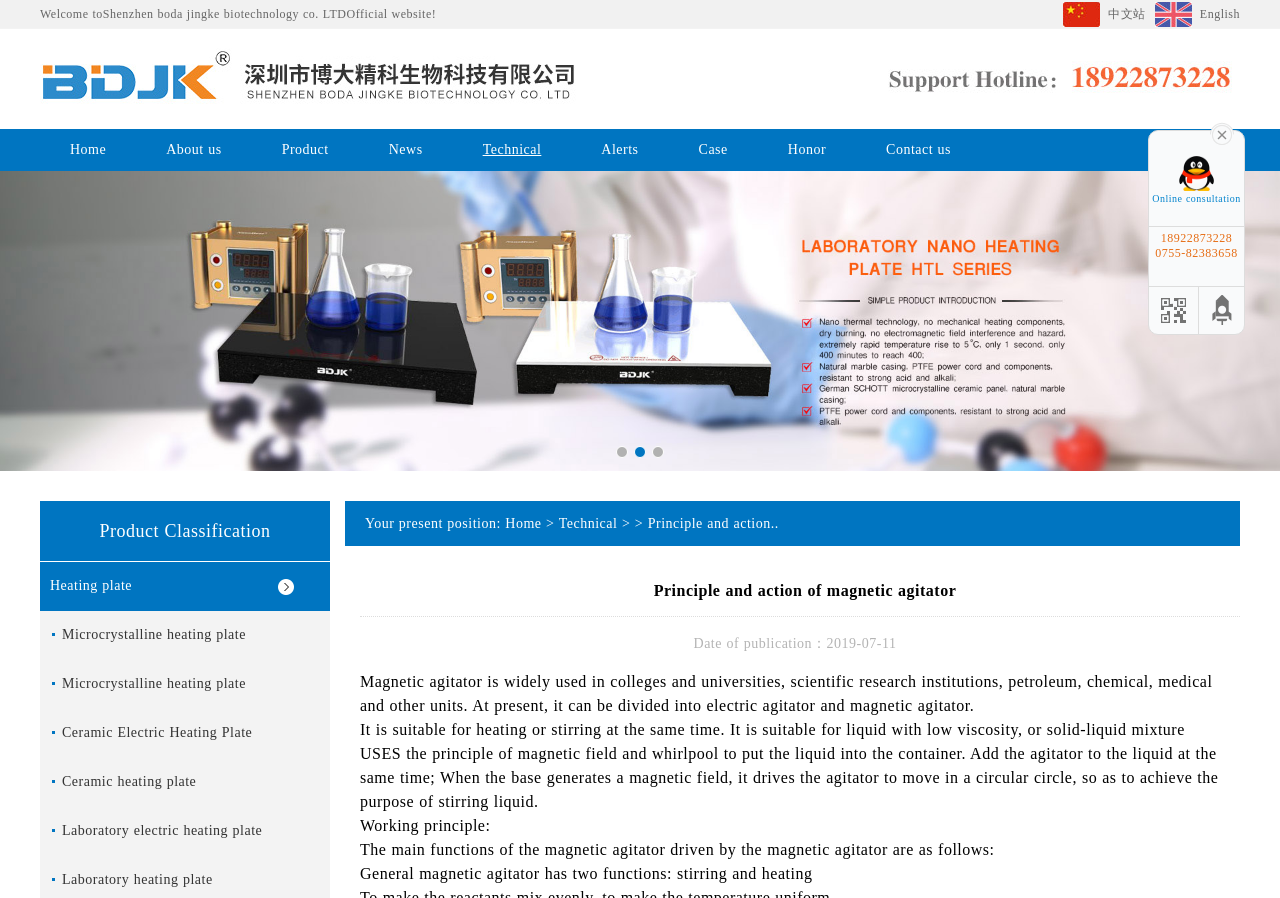Identify the bounding box coordinates of the section to be clicked to complete the task described by the following instruction: "Click the 'English' link". The coordinates should be four float numbers between 0 and 1, formatted as [left, top, right, bottom].

[0.902, 0.0, 0.969, 0.031]